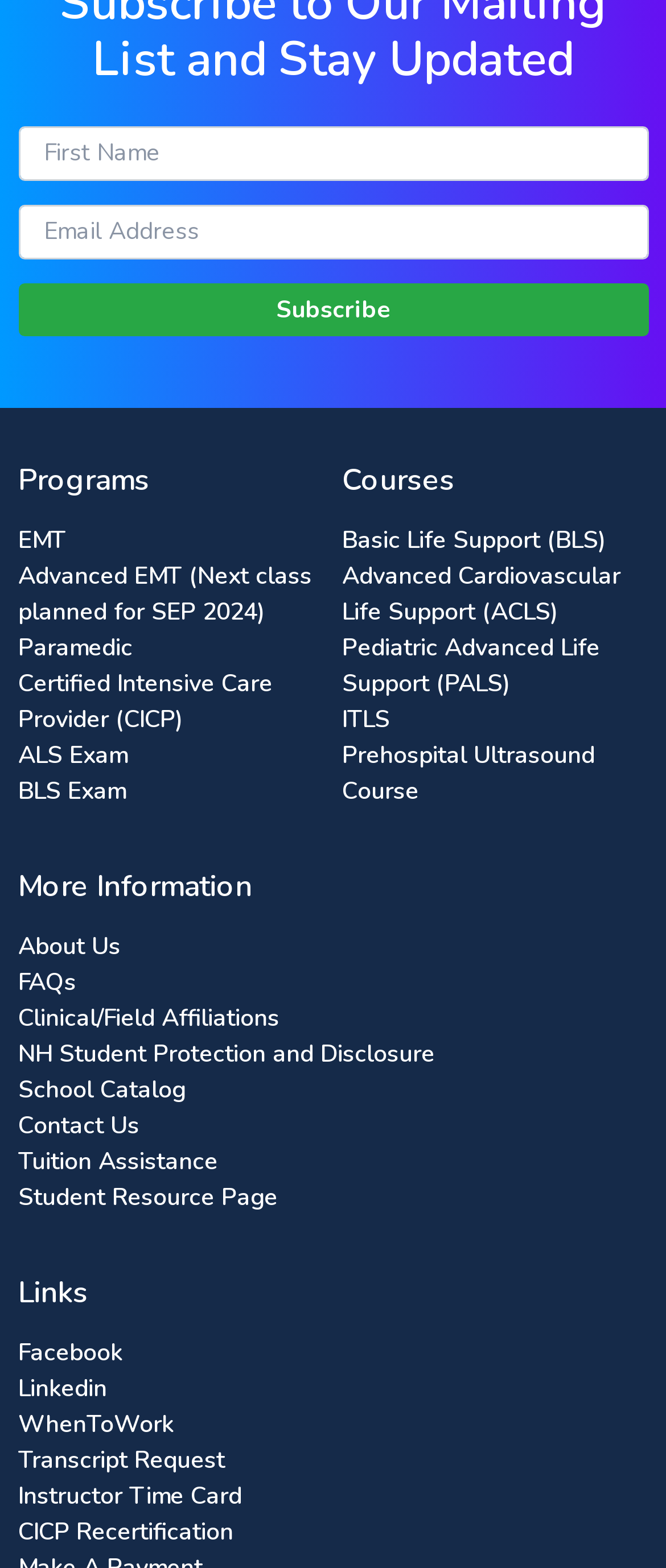Identify the bounding box coordinates for the element that needs to be clicked to fulfill this instruction: "Learn about Advanced Cardiovascular Life Support (ACLS)". Provide the coordinates in the format of four float numbers between 0 and 1: [left, top, right, bottom].

[0.513, 0.357, 0.931, 0.4]